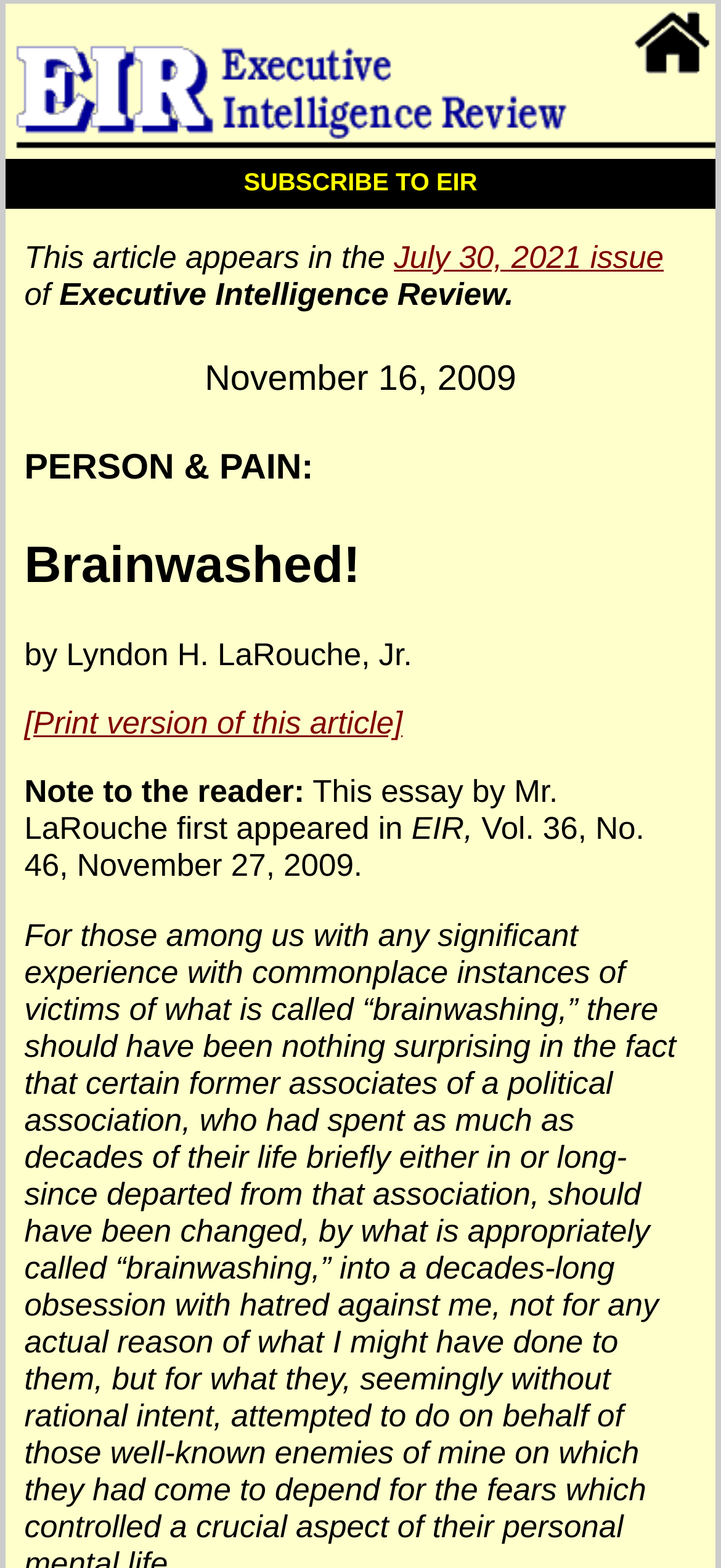Specify the bounding box coordinates (top-left x, top-left y, bottom-right x, bottom-right y) of the UI element in the screenshot that matches this description: [Print version of this article]

[0.034, 0.451, 0.558, 0.473]